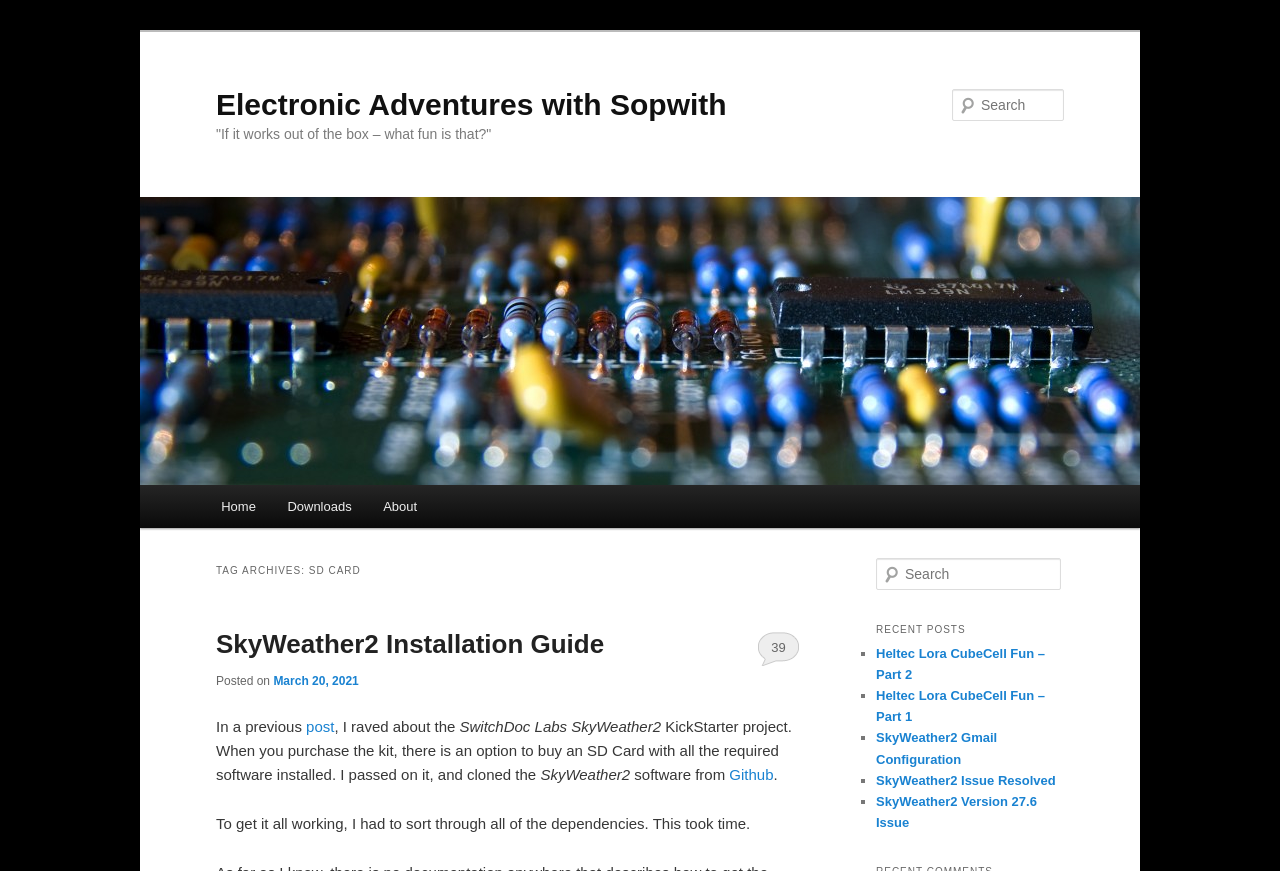Find the bounding box coordinates of the clickable area that will achieve the following instruction: "Go to the home page".

[0.16, 0.557, 0.212, 0.606]